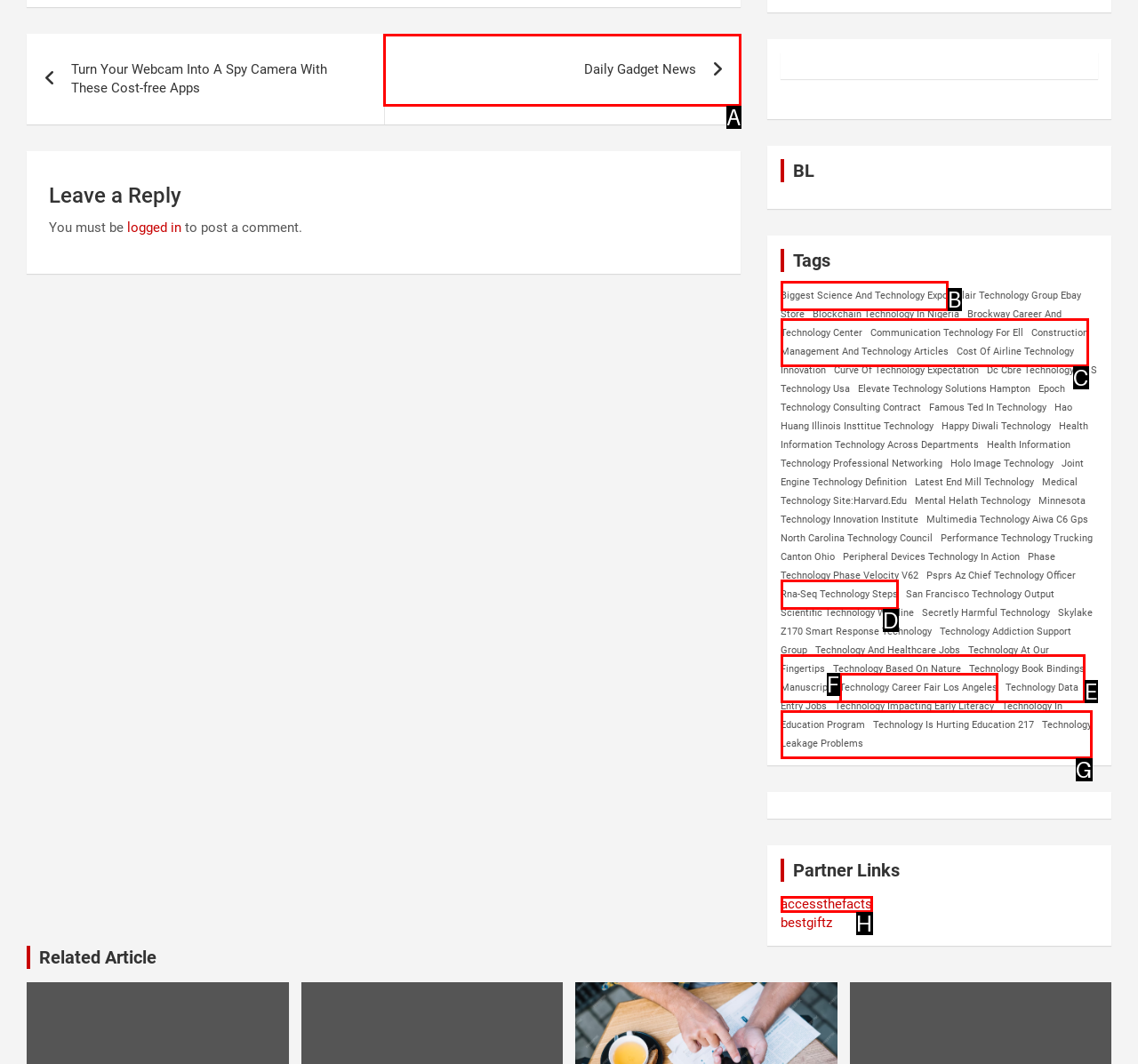Given the description: Participants' Guide, identify the HTML element that corresponds to it. Respond with the letter of the correct option.

None